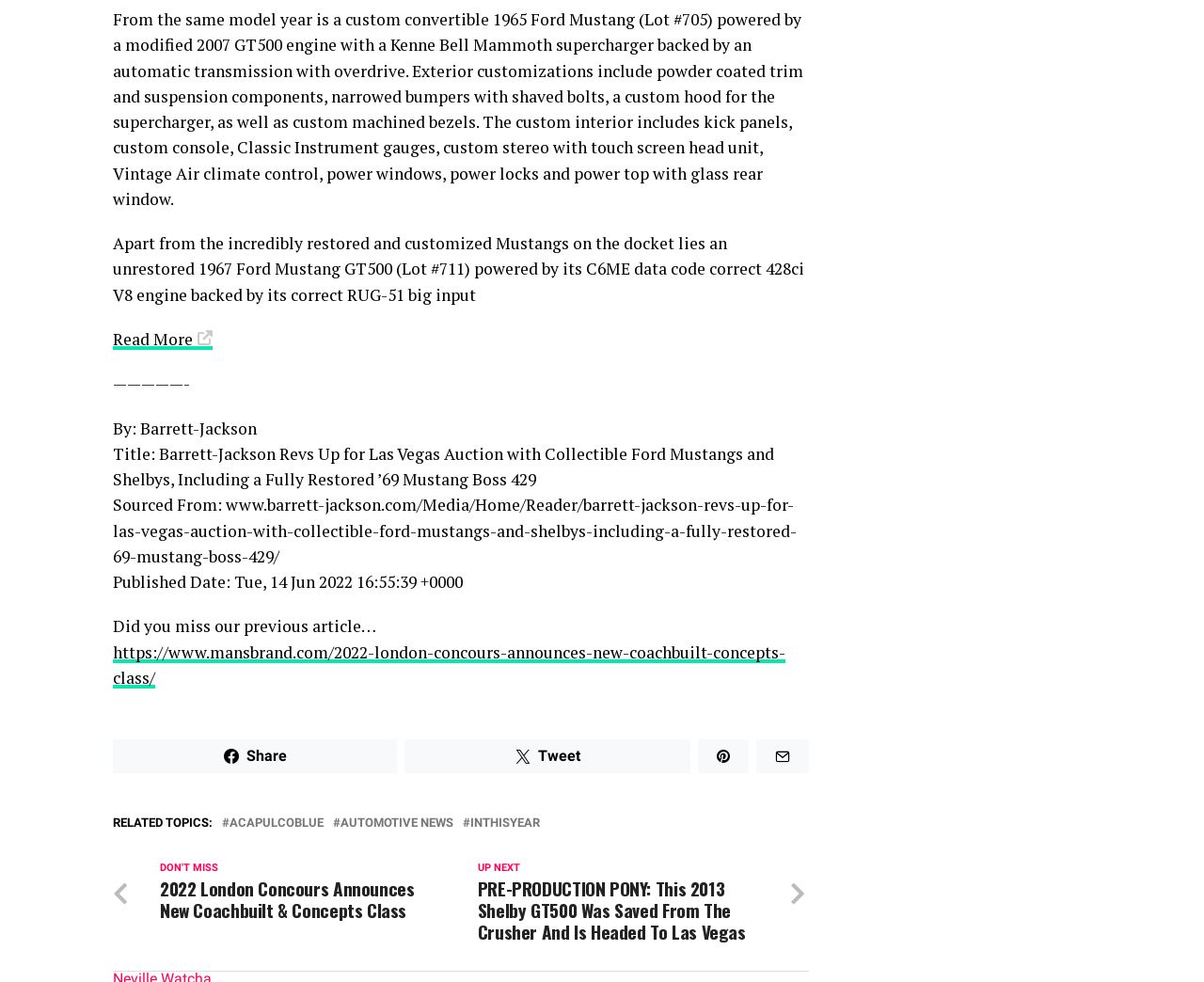Please specify the coordinates of the bounding box for the element that should be clicked to carry out this instruction: "View related topic about ACAPULCOBLUE". The coordinates must be four float numbers between 0 and 1, formatted as [left, top, right, bottom].

[0.191, 0.833, 0.269, 0.845]